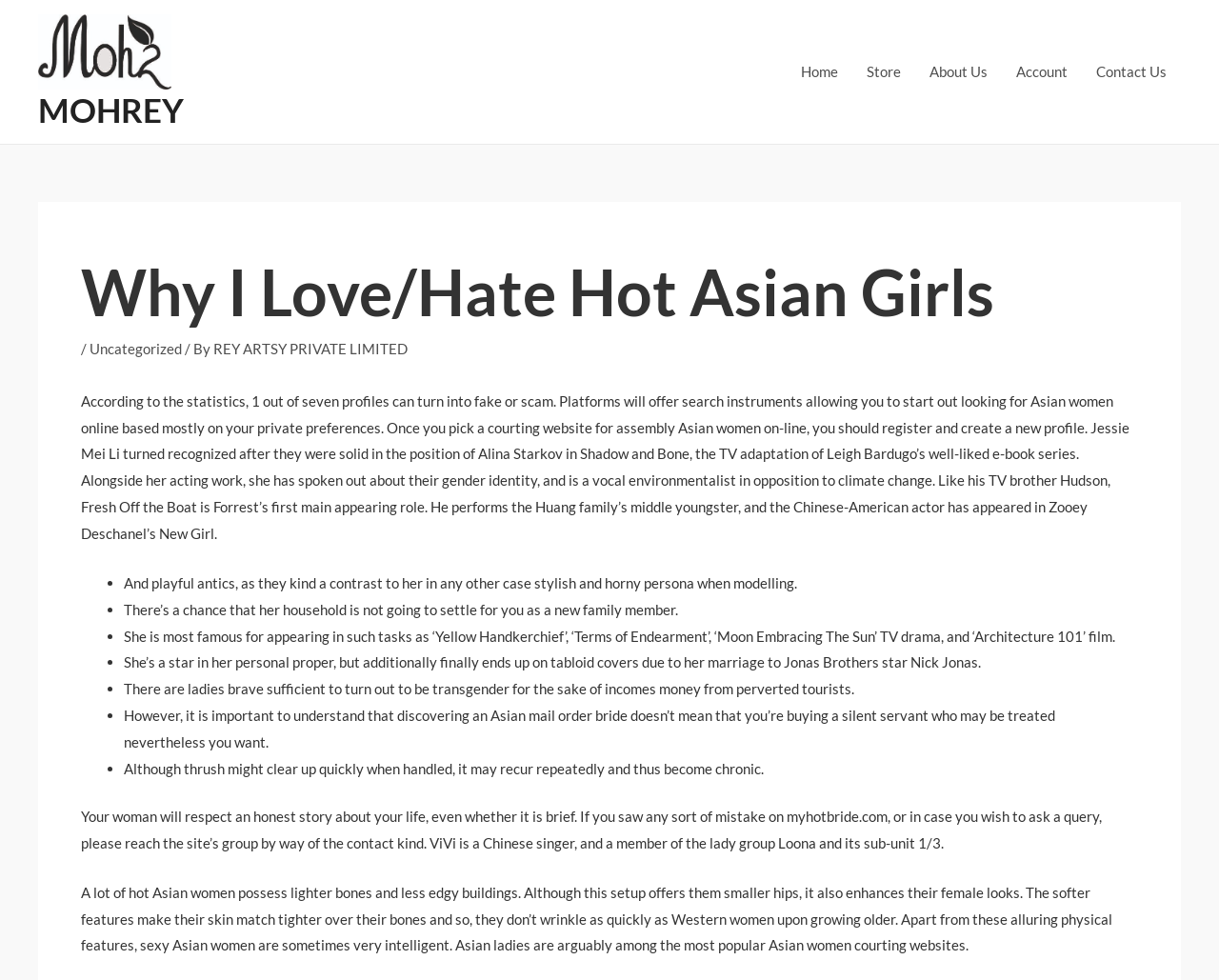Specify the bounding box coordinates of the area to click in order to execute this command: 'Click on the 'About Us' link'. The coordinates should consist of four float numbers ranging from 0 to 1, and should be formatted as [left, top, right, bottom].

[0.751, 0.034, 0.822, 0.112]